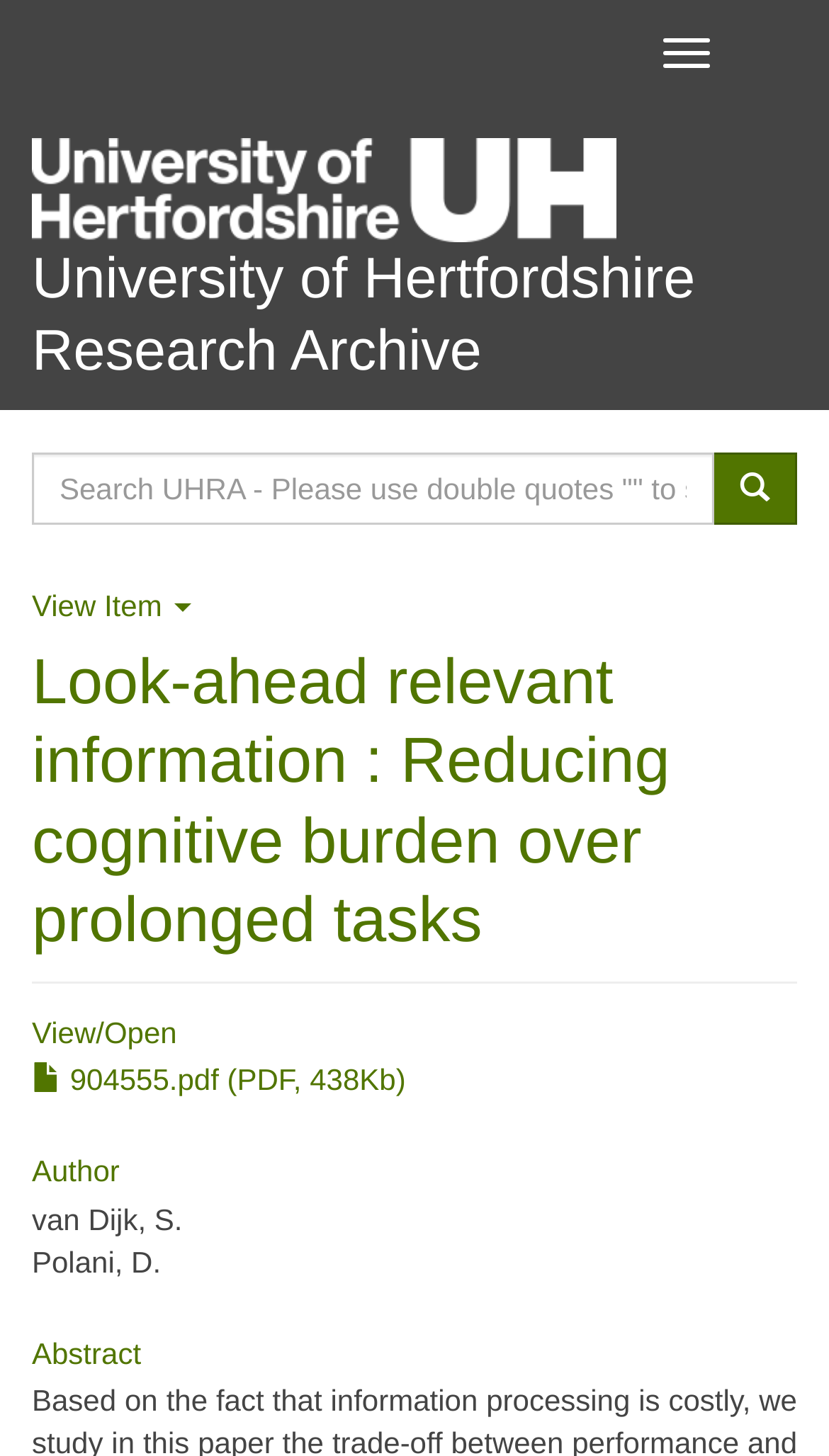Answer in one word or a short phrase: 
What is the file type of the downloadable item?

PDF